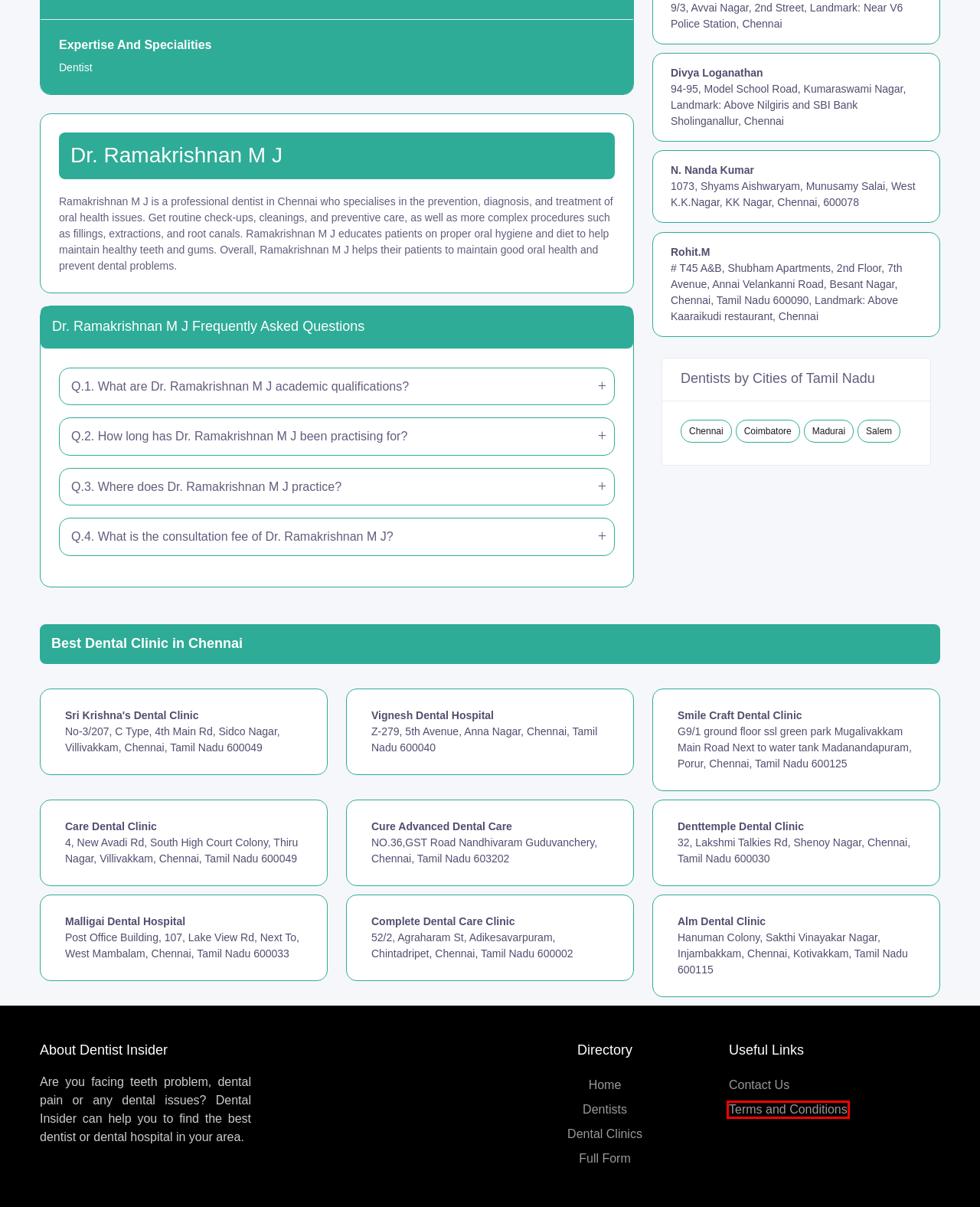A screenshot of a webpage is given with a red bounding box around a UI element. Choose the description that best matches the new webpage shown after clicking the element within the red bounding box. Here are the candidates:
A. Care Dental Clinic Chennai, Tamil Nadu
B. Dr. Divya Loganathan Dentist in Chennai - Contact Number, Address, Feedbacks
C. Vignesh Dental Hospital Chennai, Tamil Nadu
D. Best Dentists in Coimbatore 2024 - Coimbatore Dentist Directory
E. 404 Page Not Found
F. Dr. N. Nanda Kumar Dentist in Chennai - Contact Number, Address, Feedbacks
G. Complete Dental Care Clinic Chennai, Tamil Nadu
H. Best Dentists in Madurai 2024 - Madurai Dentist Directory

E